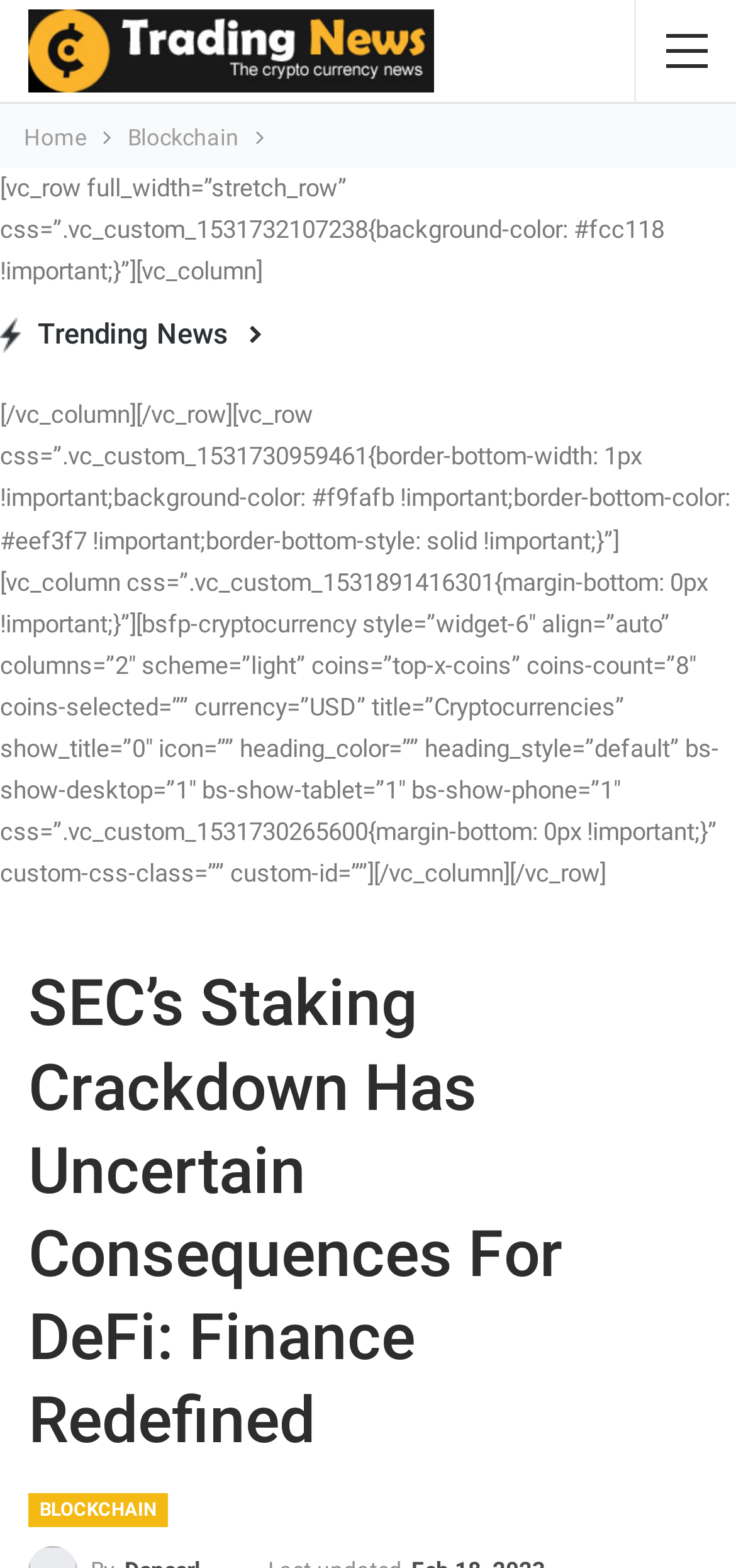Analyze the image and give a detailed response to the question:
What is the currency used for the cryptocurrencies?

I found a StaticText element with a description that mentions 'currency="USD"', which suggests that the currency used for the cryptocurrencies is USD.